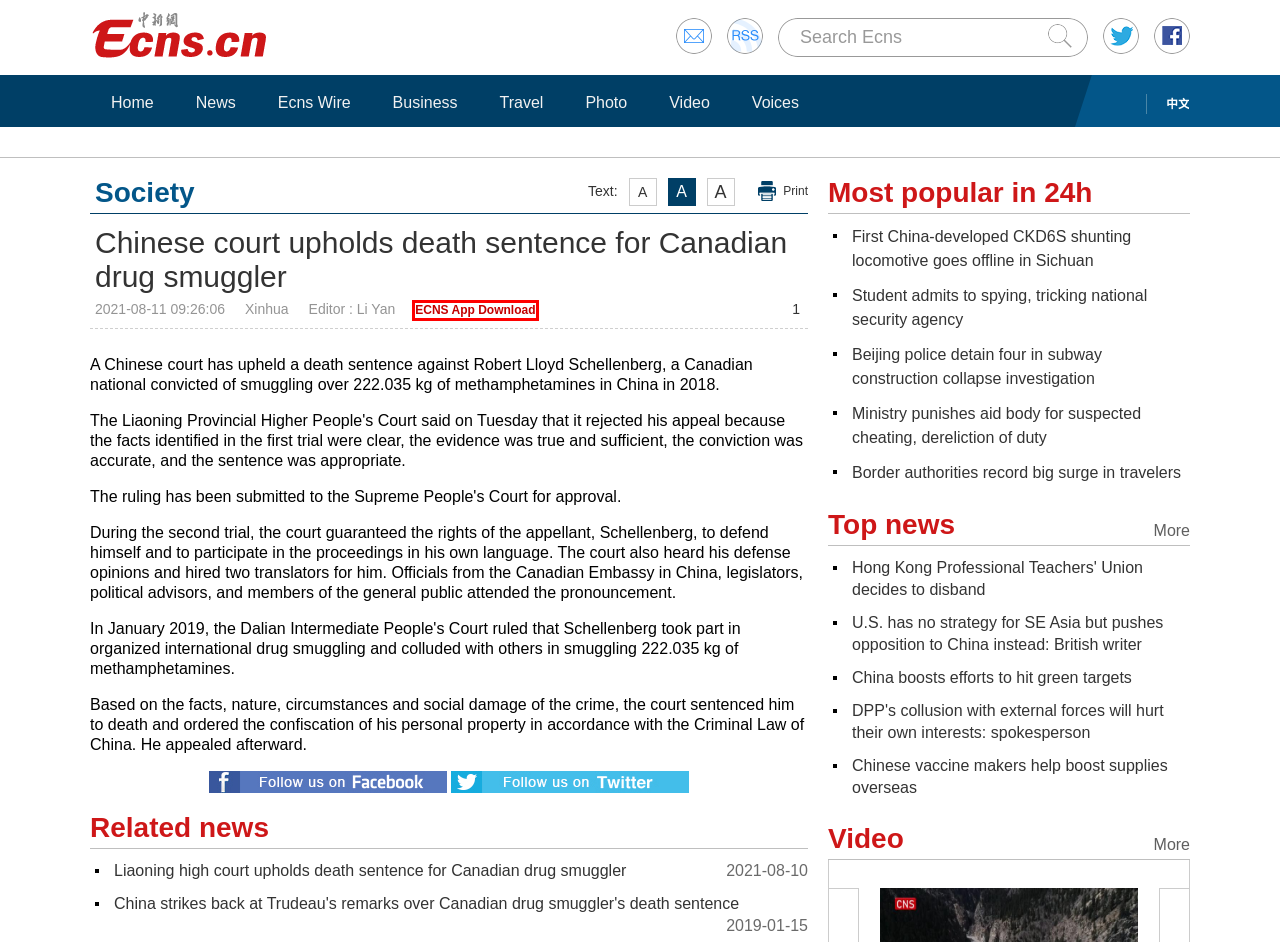You are given a webpage screenshot where a red bounding box highlights an element. Determine the most fitting webpage description for the new page that loads after clicking the element within the red bounding box. Here are the candidates:
A. Chinese vaccine makers help boost supplies overseas
B. Liaoning high court upholds death sentence for Canadian drug smuggler
C. China boosts efforts to hit green targets
D. China strikes back at Trudeau's remarks over Canadian drug smuggler's death sentence
E. Hong Kong Professional Teachers' Union decides to disband
F. First China-developed CKD6S shunting locomotive goes offline in Sichuan
G. DPP's collusion with external forces will hurt their own interests: spokesperson
H. ECNS App

H